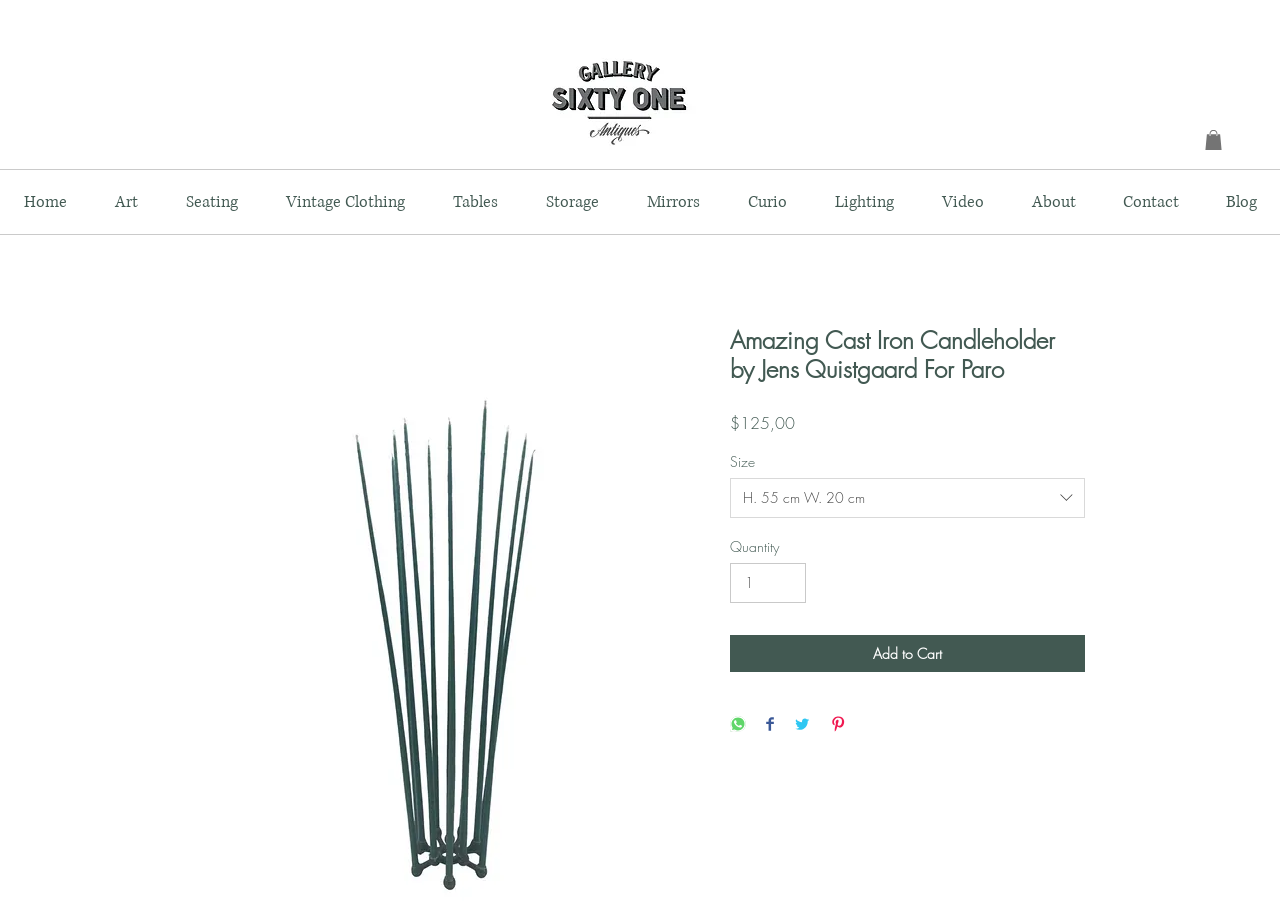What social media platforms can I share this product on?
Please provide a comprehensive answer based on the details in the screenshot.

I found the social media platforms that I can share this product on by looking at the buttons below the 'Add to Cart' button, which are labeled 'Share on WhatsApp', 'Share on Facebook', 'Share on Twitter', and 'Pin on Pinterest'.